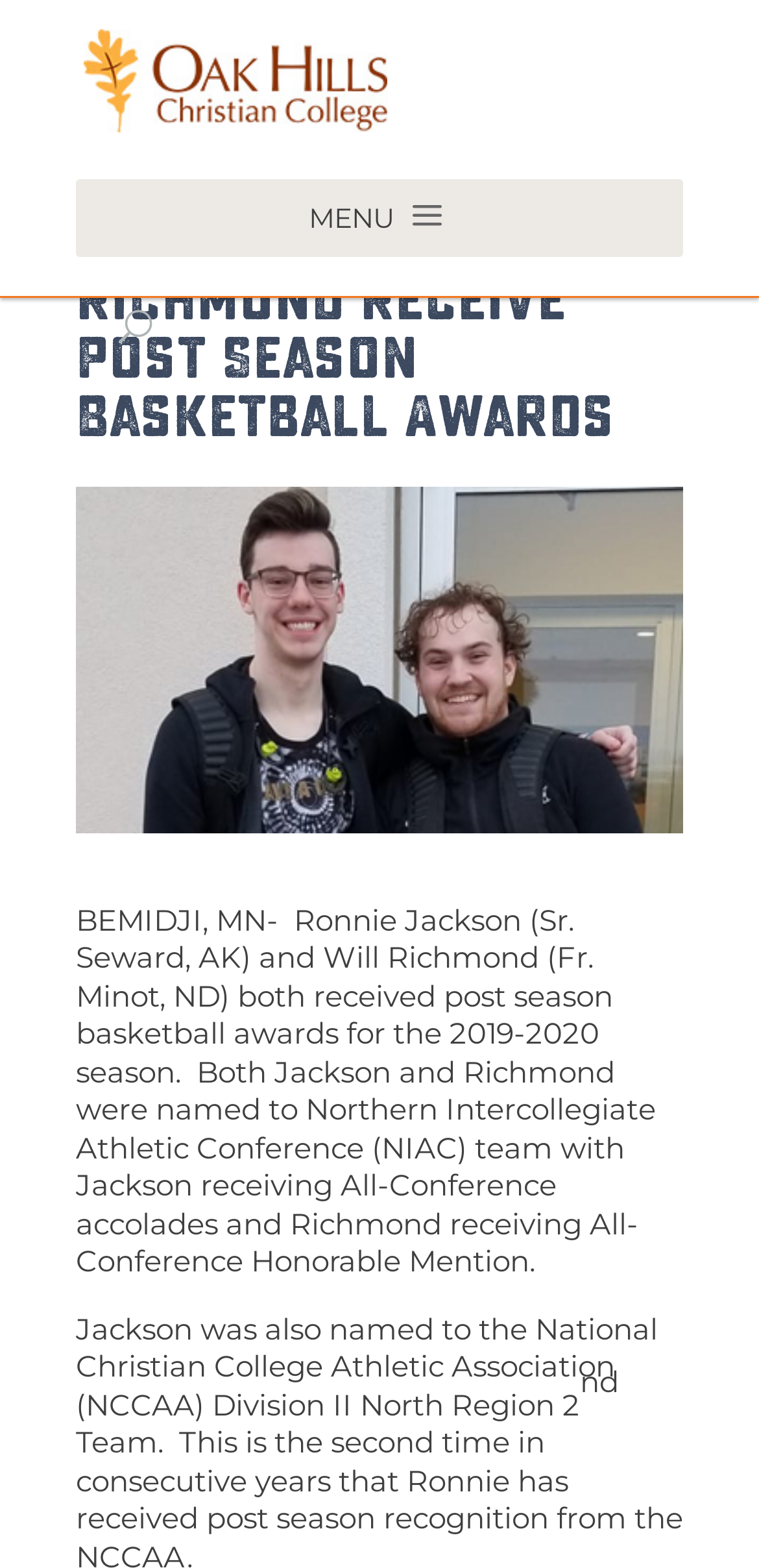Provide a thorough and detailed response to the question by examining the image: 
What is the name of the athletic conference?

The text on the webpage mentions 'Northern Intercollegiate Athletic Conference (NIAC) team' which indicates that NIAC is the name of the athletic conference.